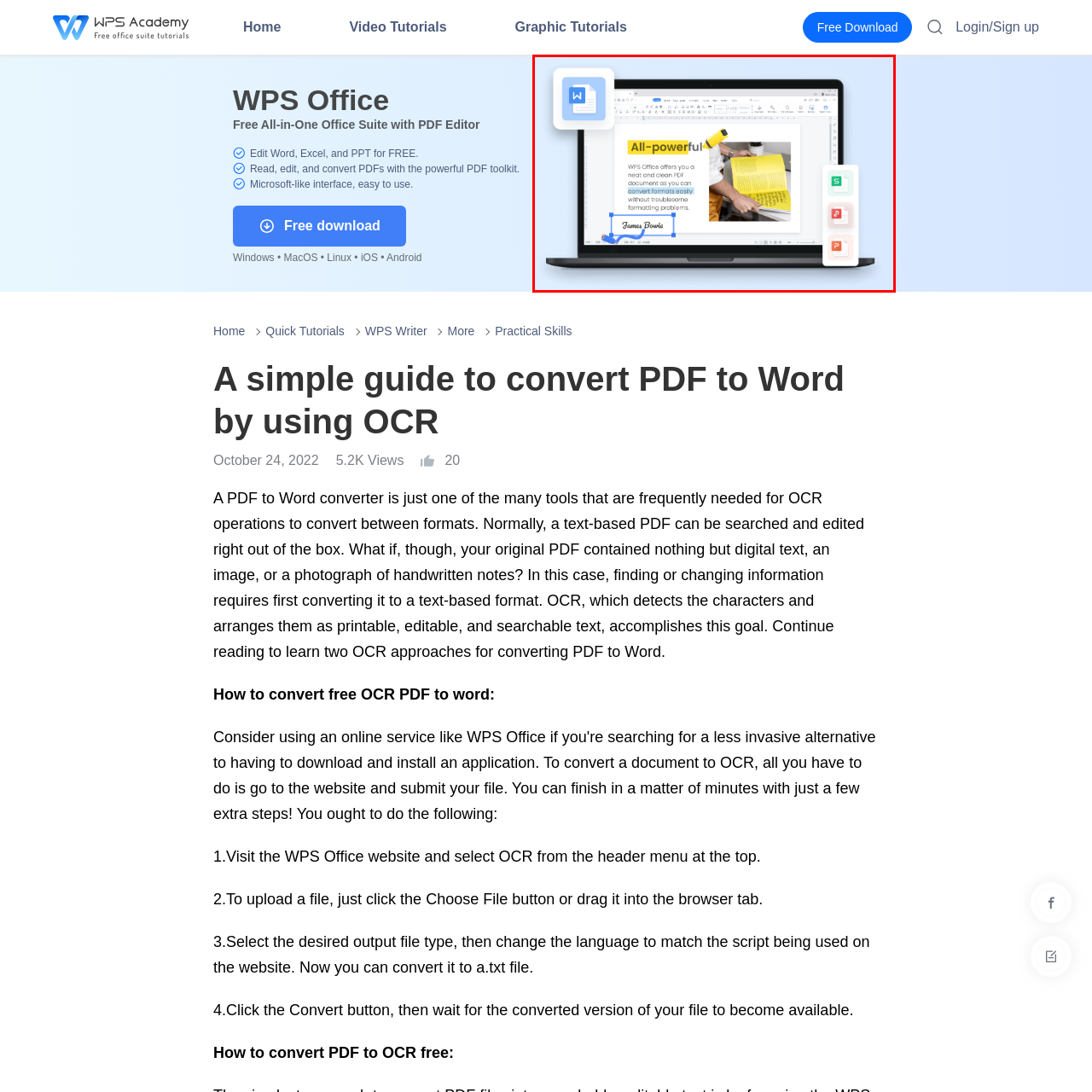What is the user interacting with on the laptop screen?
Please closely examine the image within the red bounding box and provide a detailed answer based on the visual information.

The image shows a user's hands interacting with the document on the laptop screen, emphasizing a user-friendly experience and highlighting WPS Office's functionality in document editing.